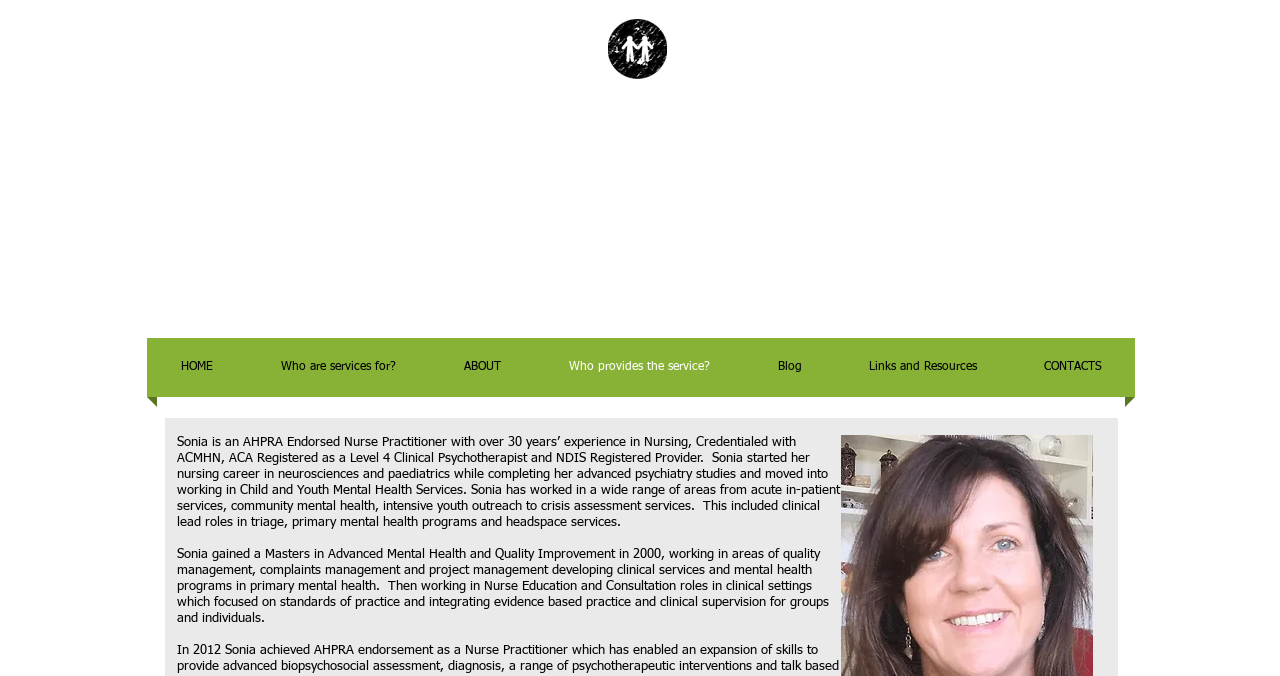What is the type of services provided?
Answer the question with a detailed explanation, including all necessary information.

The type of services provided is Consulting Services, which is mentioned in the heading and also in the navigation menu.